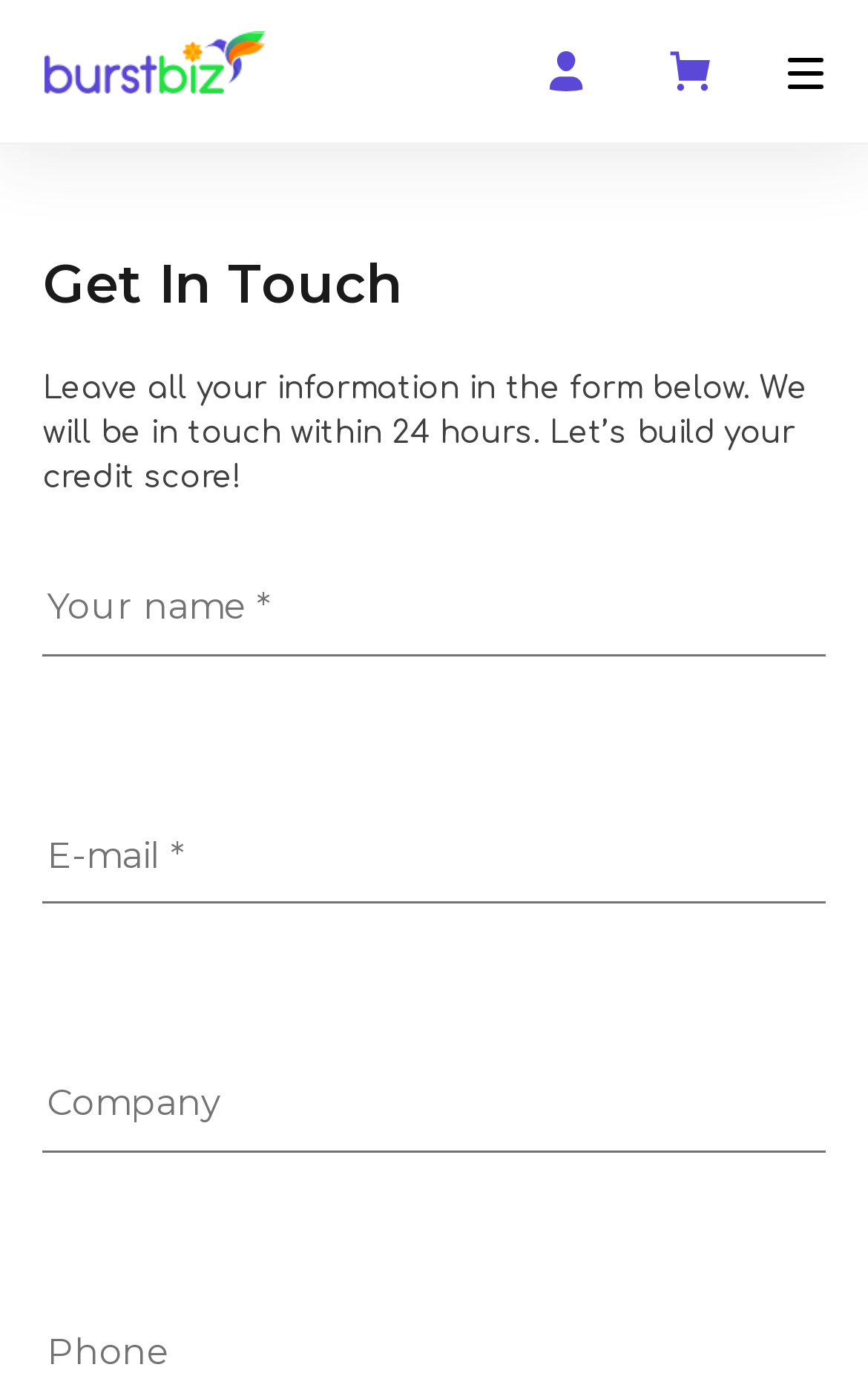Describe all the key features of the webpage in detail.

The webpage is about business credit and building opportunities, with a focus on contacting the company for more information. At the top left of the page, there is a link to an article about "10 Best Net 30 Vendor Accounts for a new business", accompanied by a small image. 

To the right of this link, there are two more links, "My account" and an empty link, each with a small image. A button with a checkbox is located at the top right corner of the page.

Below these links, there is a header section with a heading "Get In Touch". Under this heading, there is a paragraph of text that explains the purpose of the form below, which is to leave contact information and receive a response within 24 hours. 

The form consists of three text boxes, two of which are required, where users can input their information. The text boxes are stacked vertically, taking up most of the page's width.